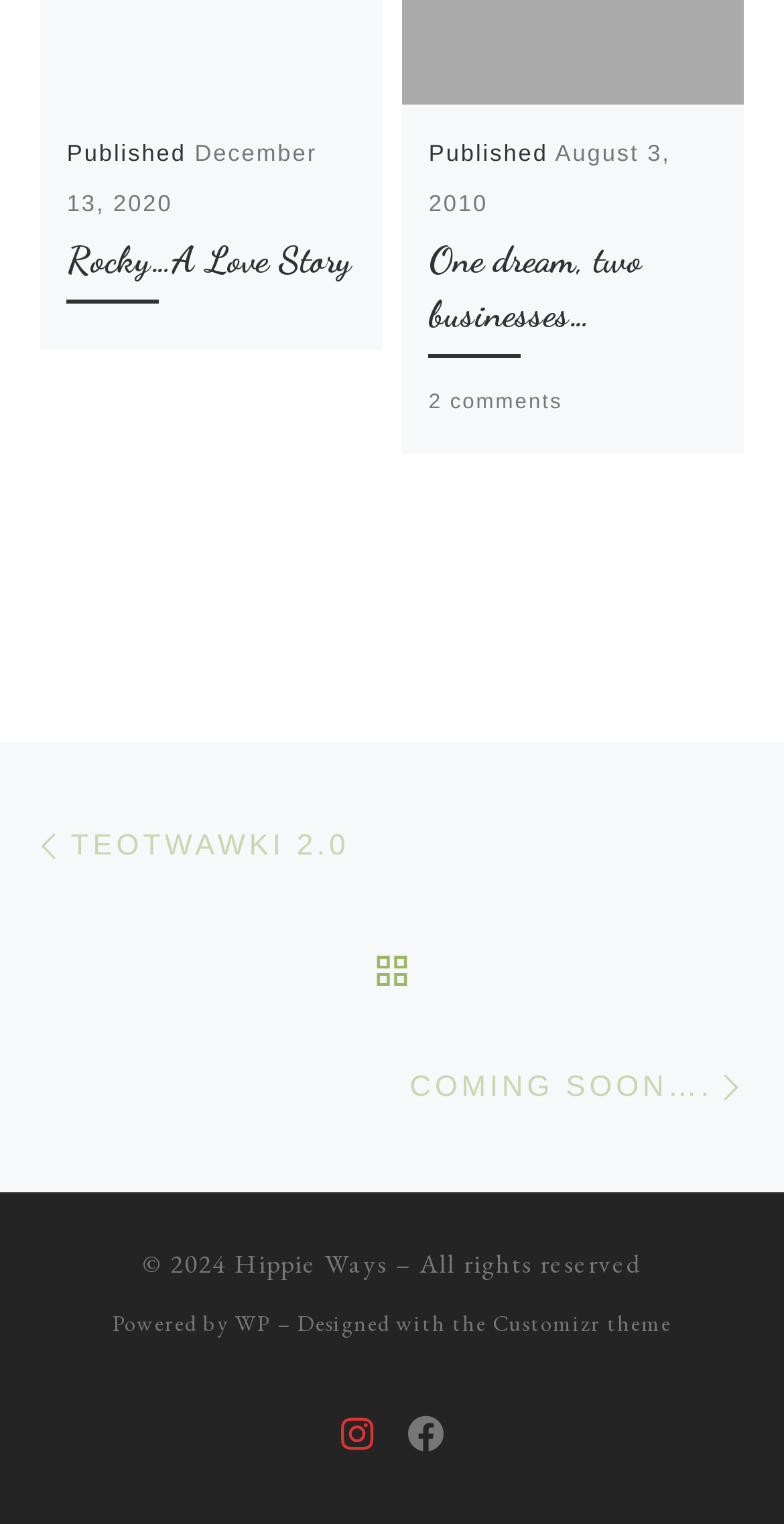What is the link at the bottom left of the webpage?
Please elaborate on the answer to the question with detailed information.

I found the link at the bottom left of the webpage by looking at the bounding box coordinates of the elements, and found that the link 'BACK TO POST LIST' is located at the bottom left of the webpage.